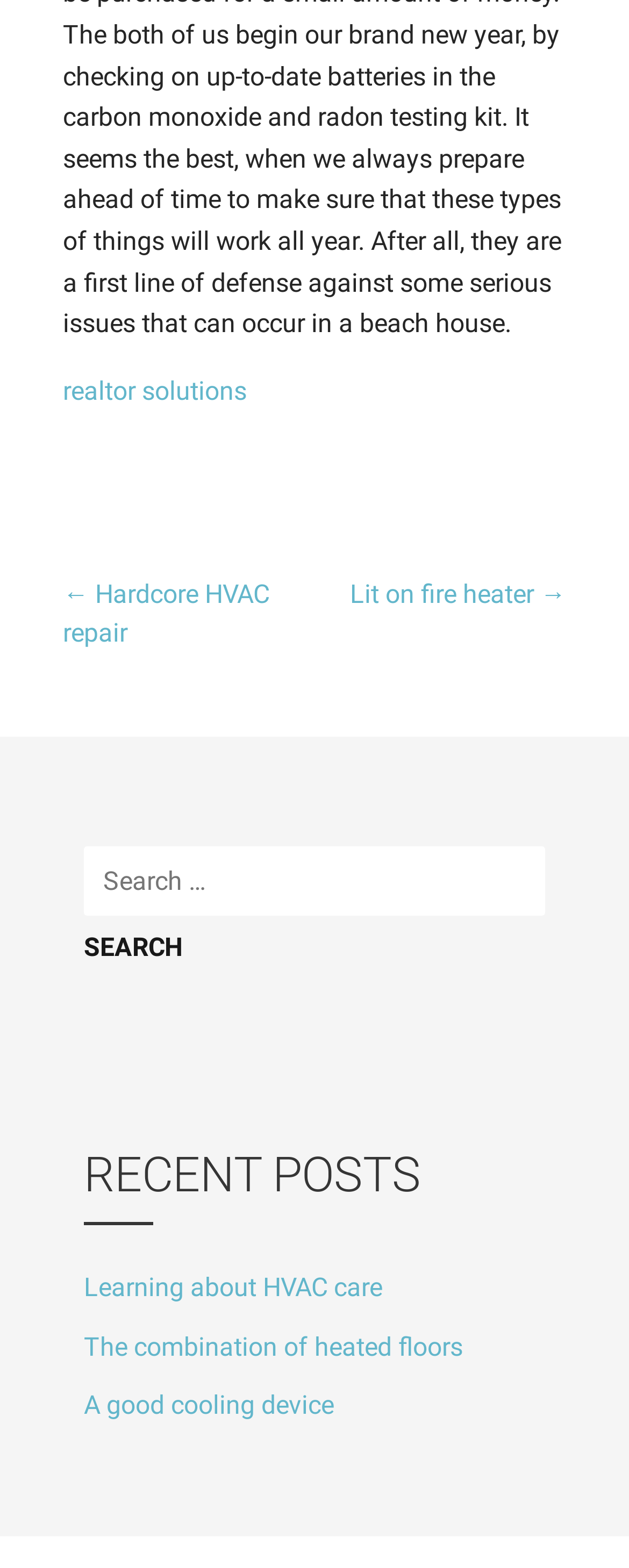Please predict the bounding box coordinates of the element's region where a click is necessary to complete the following instruction: "Click on 'Hardcore HVAC repair'". The coordinates should be represented by four float numbers between 0 and 1, i.e., [left, top, right, bottom].

[0.1, 0.369, 0.428, 0.414]